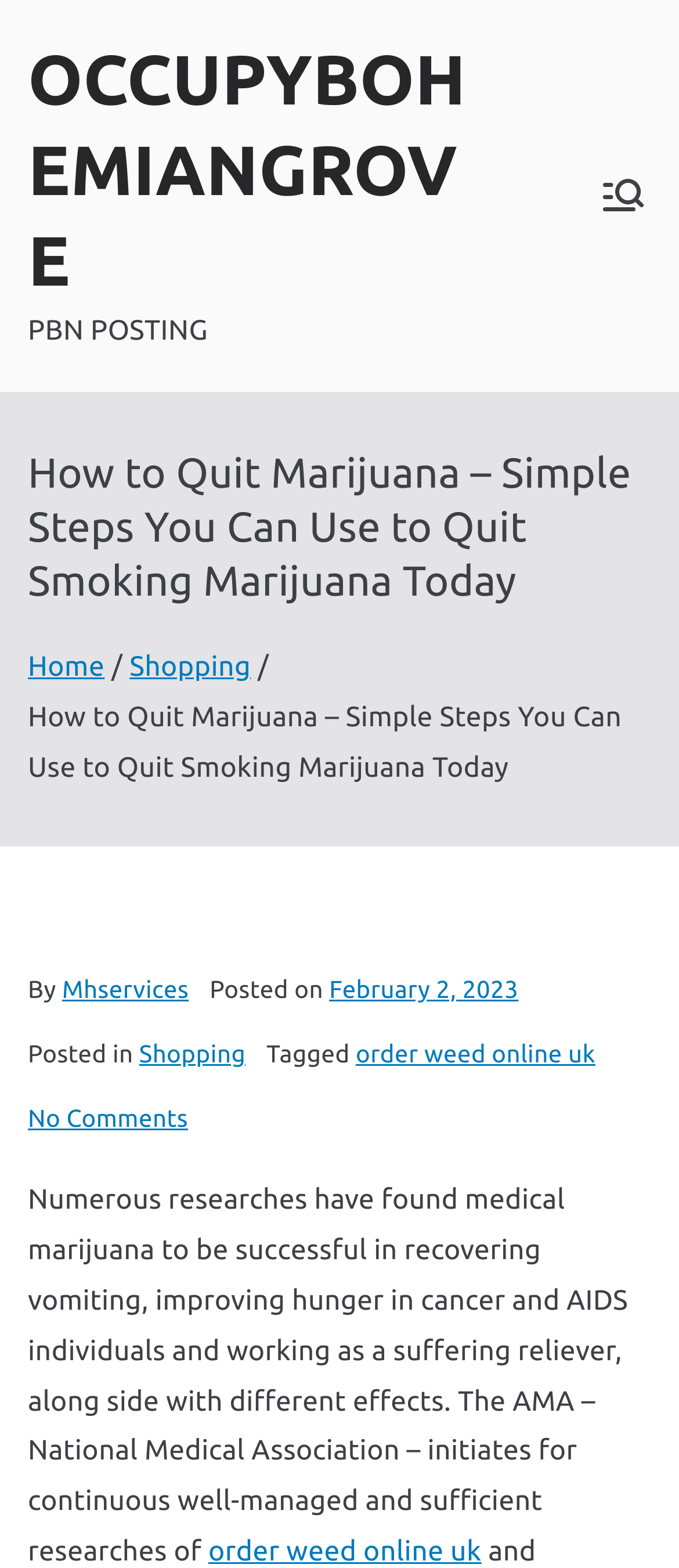Using a single word or phrase, answer the following question: 
What is the name of the website?

OCCUPYBOHEMIANGROVE